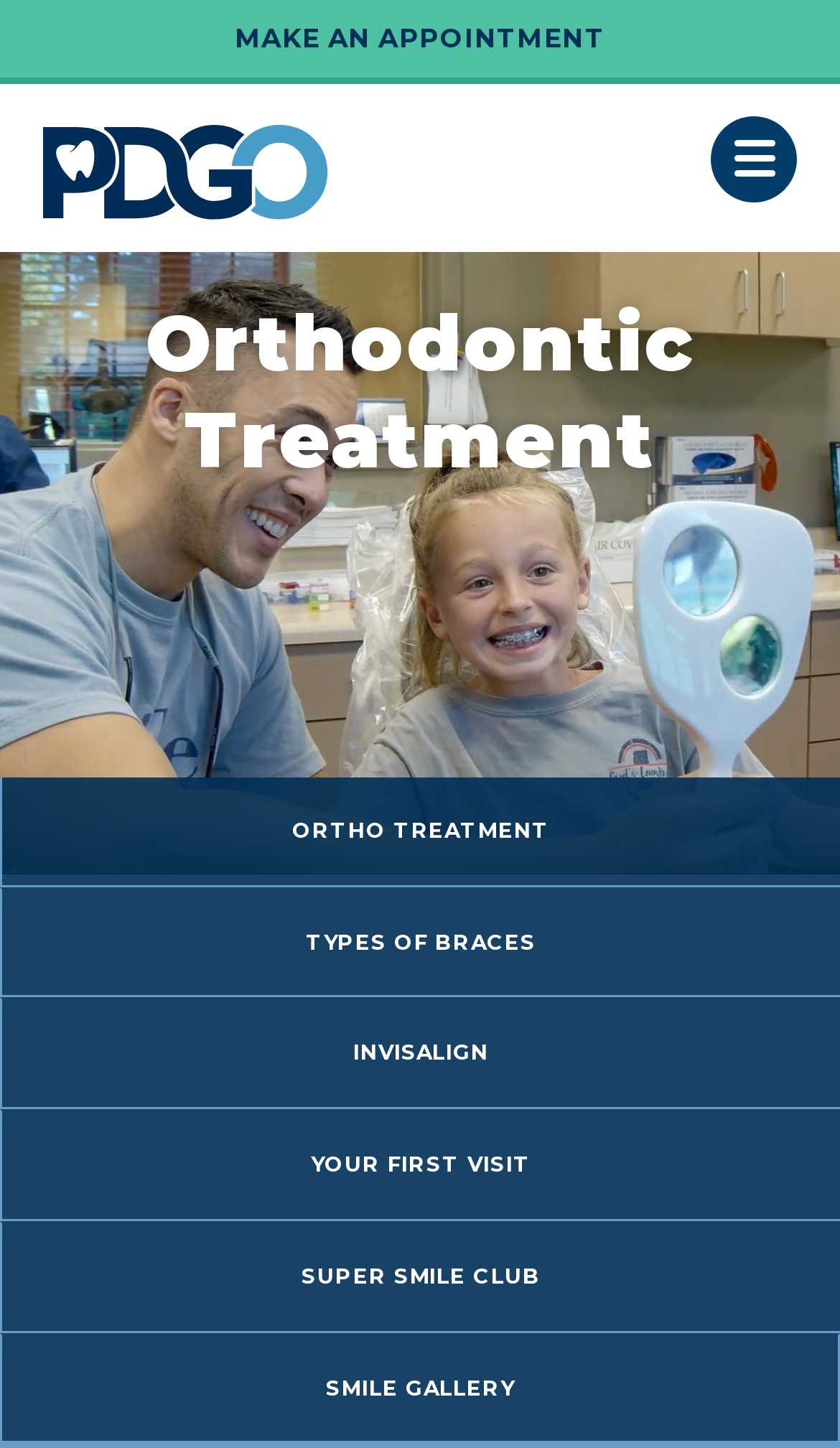Offer a meticulous description of the webpage's structure and content.

The webpage is about PDGO, a pediatric dentist office, and what to expect during a first visit. At the top of the page, there is a prominent link to "MAKE AN APPOINTMENT". Below this, there is a section with a heading "Orthodontic Treatment" and a link with no text. 

On the left side of the page, there is a navigation menu labeled "Menu" that takes up most of the vertical space. The menu contains 7 links: "ORTHO TREATMENT", "TYPES OF BRACES", "INVISALIGN", "YOUR FIRST VISIT", "SUPER SMILE CLUB", and "SMILE GALLERY". These links are stacked vertically, with "ORTHO TREATMENT" at the top and "SMILE GALLERY" at the bottom.